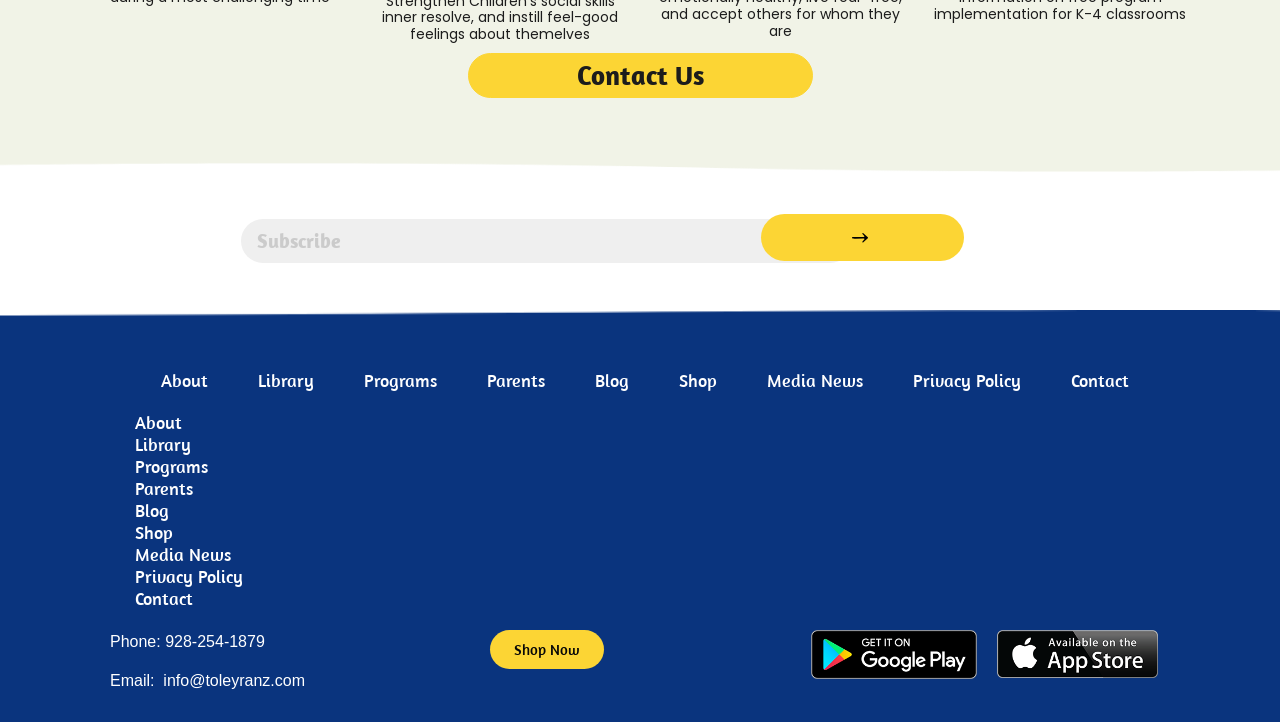Can you determine the bounding box coordinates of the area that needs to be clicked to fulfill the following instruction: "Click the 'About' link"?

[0.106, 0.513, 0.182, 0.543]